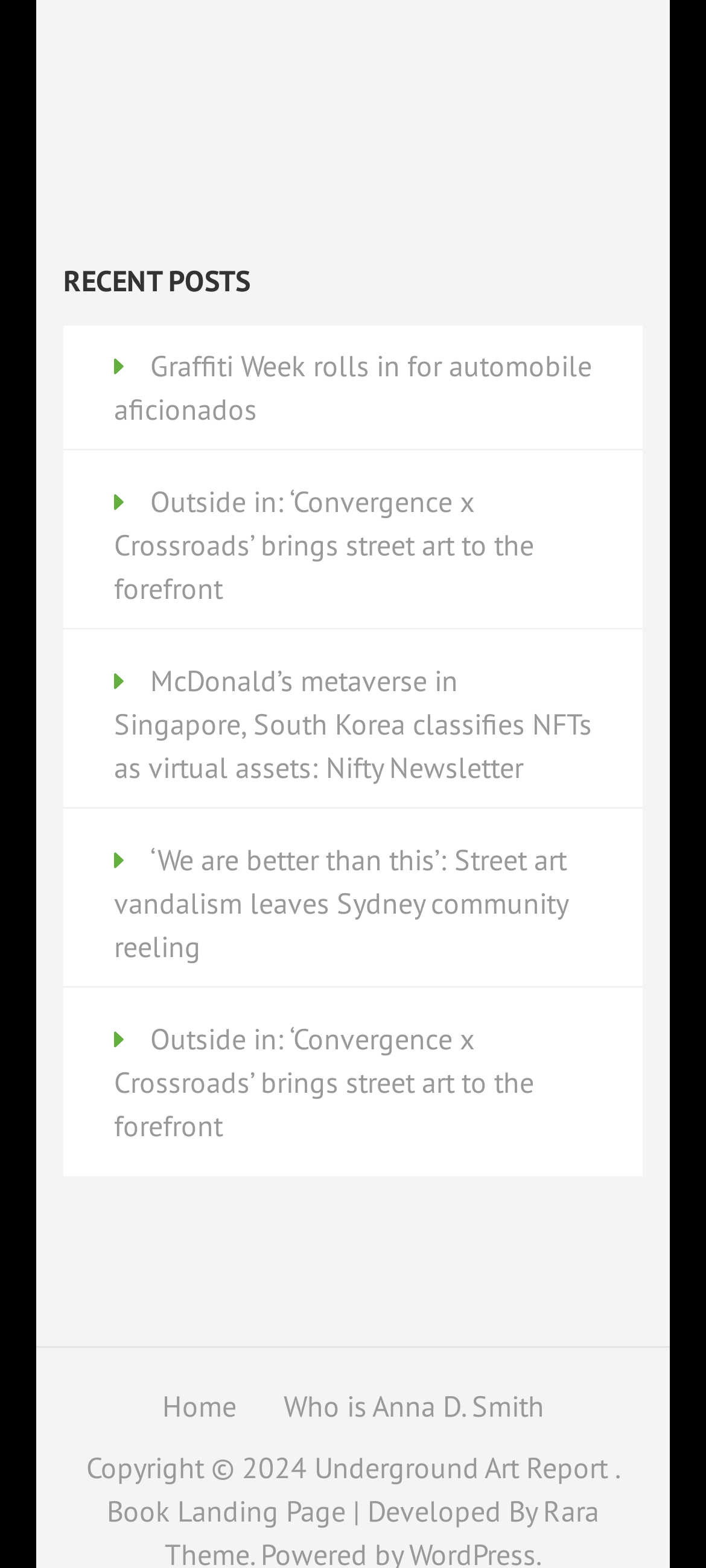Identify the bounding box coordinates for the element you need to click to achieve the following task: "go to home page". The coordinates must be four float values ranging from 0 to 1, formatted as [left, top, right, bottom].

[0.229, 0.885, 0.335, 0.908]